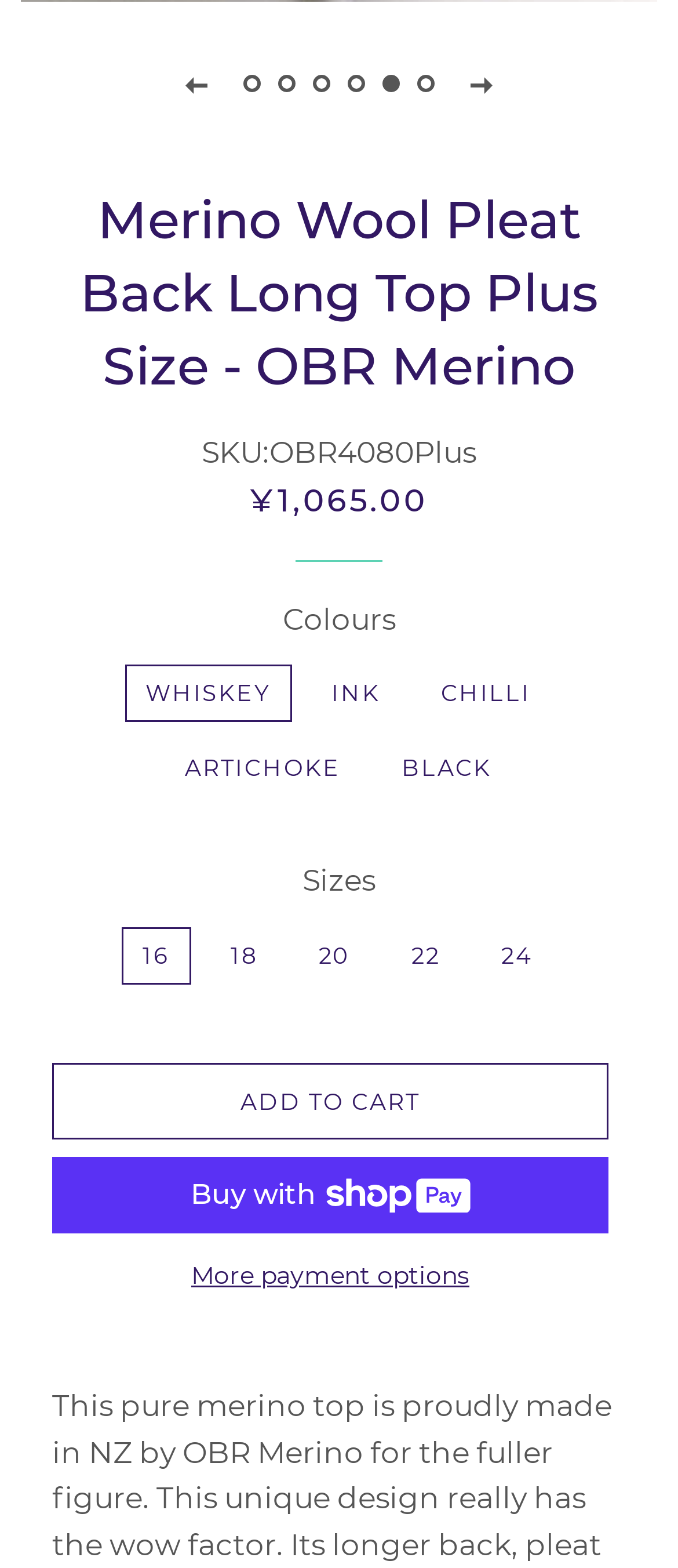What is the regular price of the product?
Respond with a short answer, either a single word or a phrase, based on the image.

¥1,065.00